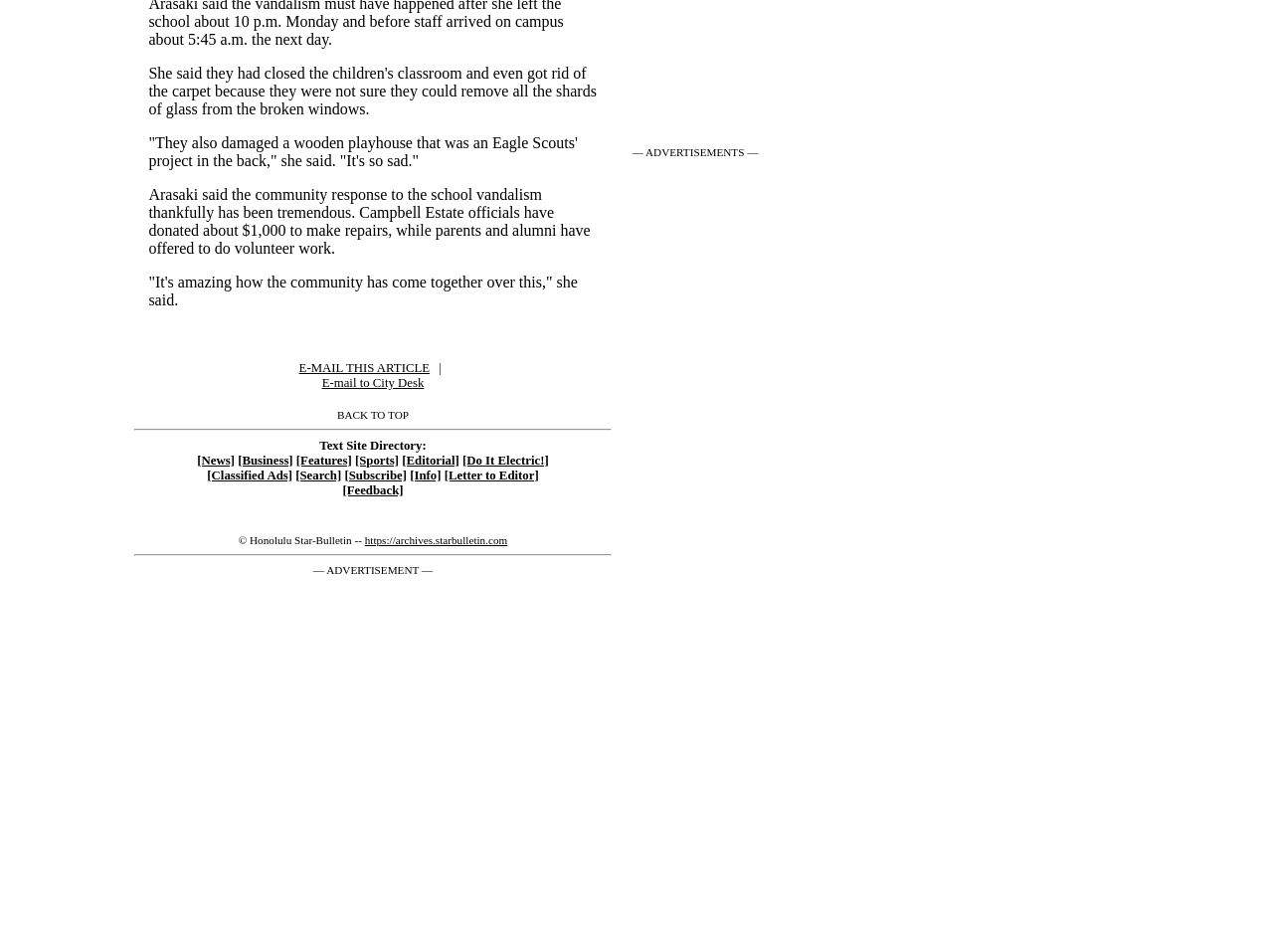What sections are available on the website?
Respond to the question with a well-detailed and thorough answer.

The website appears to have various sections, including News, Business, Features, Sports, Editorial, and others, as indicated by the links at the bottom of the page.